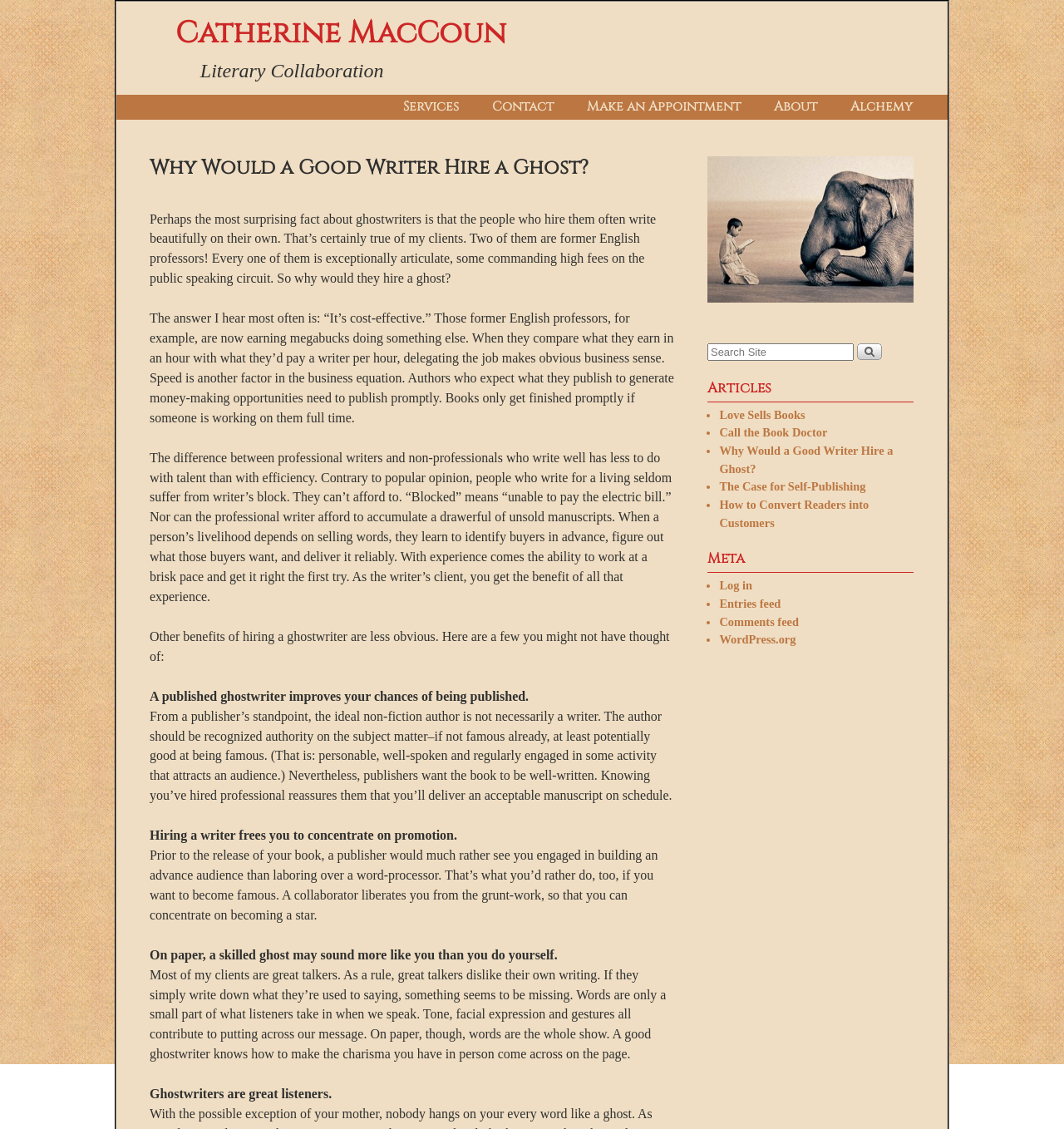What is the purpose of a ghostwriter according to the webpage? Examine the screenshot and reply using just one word or a brief phrase.

To improve writing efficiency